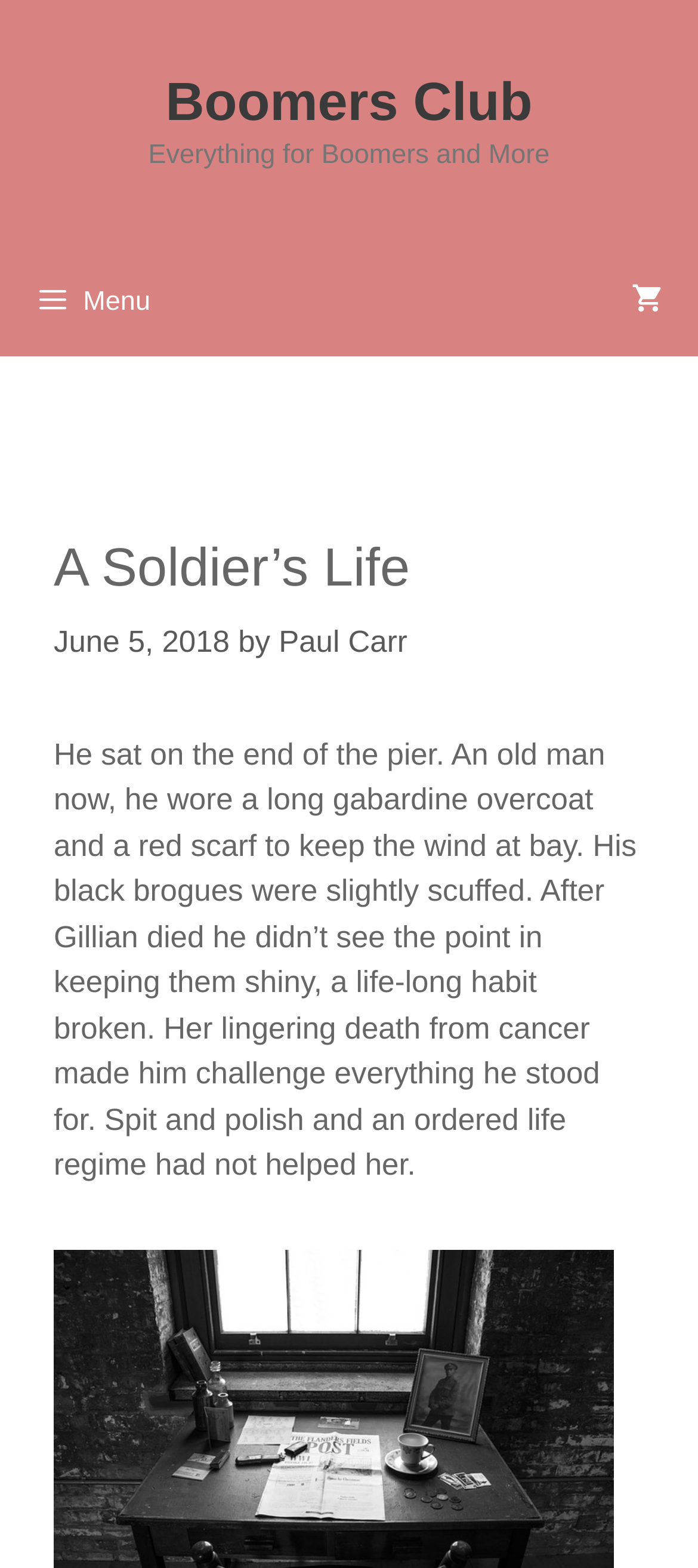Describe in detail what you see on the webpage.

The webpage is about a story titled "A Soldier's Life" and appears to be a blog post or article. At the top of the page, there is a banner with a link to "Boomers Club" and a static text that reads "Everything for Boomers and More". Below the banner, there is a navigation menu with a button labeled "Menu" and an icon represented by "\uf07a".

The main content of the page is a story that begins with the sentence "He sat on the end of the pier. An old man now, he wore a long gabardine overcoat and a red scarf to keep the wind at bay." The story is divided into paragraphs, with the first paragraph describing the old man's appearance and his emotional state after the death of his wife, Gillian.

Above the story, there is a header section that includes the title "A Soldier's Life", the date "June 5, 2018", and the author's name, "Paul Carr". The header section is positioned above the story, and the title is more prominent than the other elements in the header.

There are no images on the page, and the layout is primarily focused on the text content. The navigation menu and banner are positioned at the top of the page, while the story and header section take up the majority of the page's real estate.